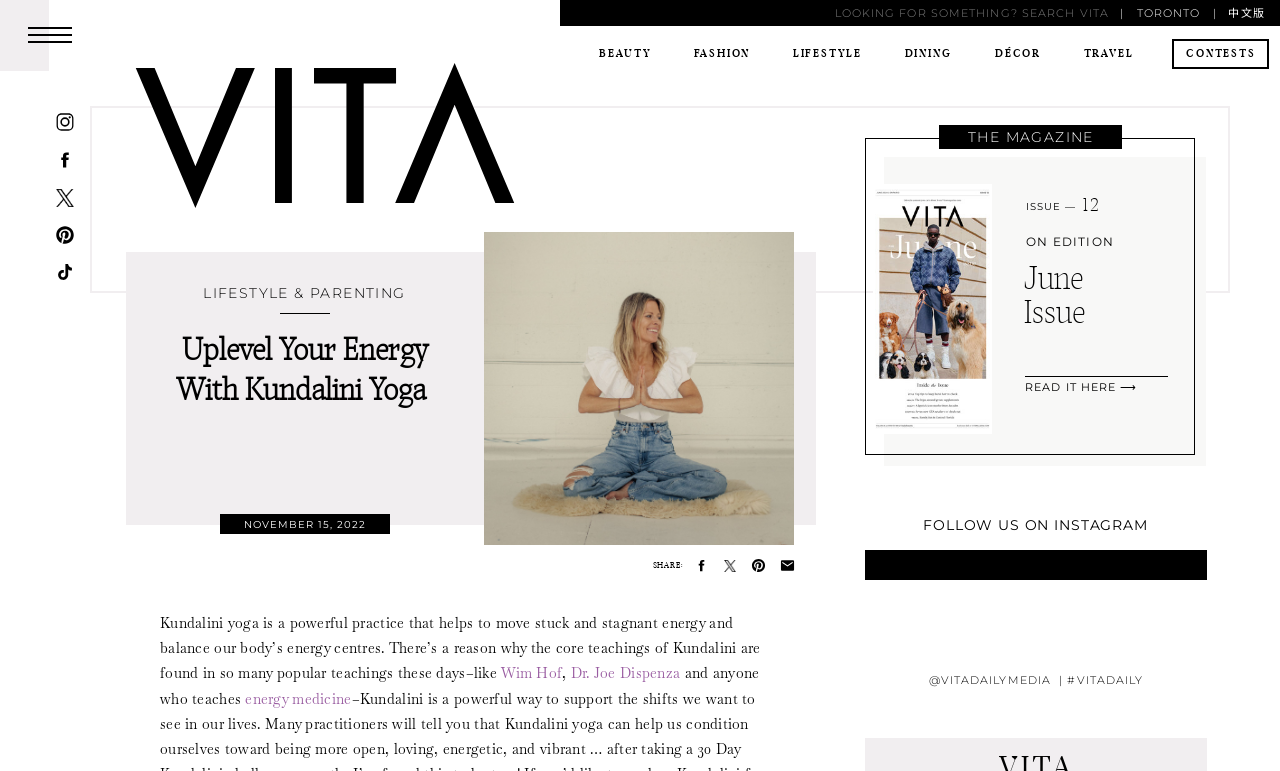Who are the people mentioned in the article?
From the image, respond using a single word or phrase.

Wim Hof, Dr. Joe Dispenza